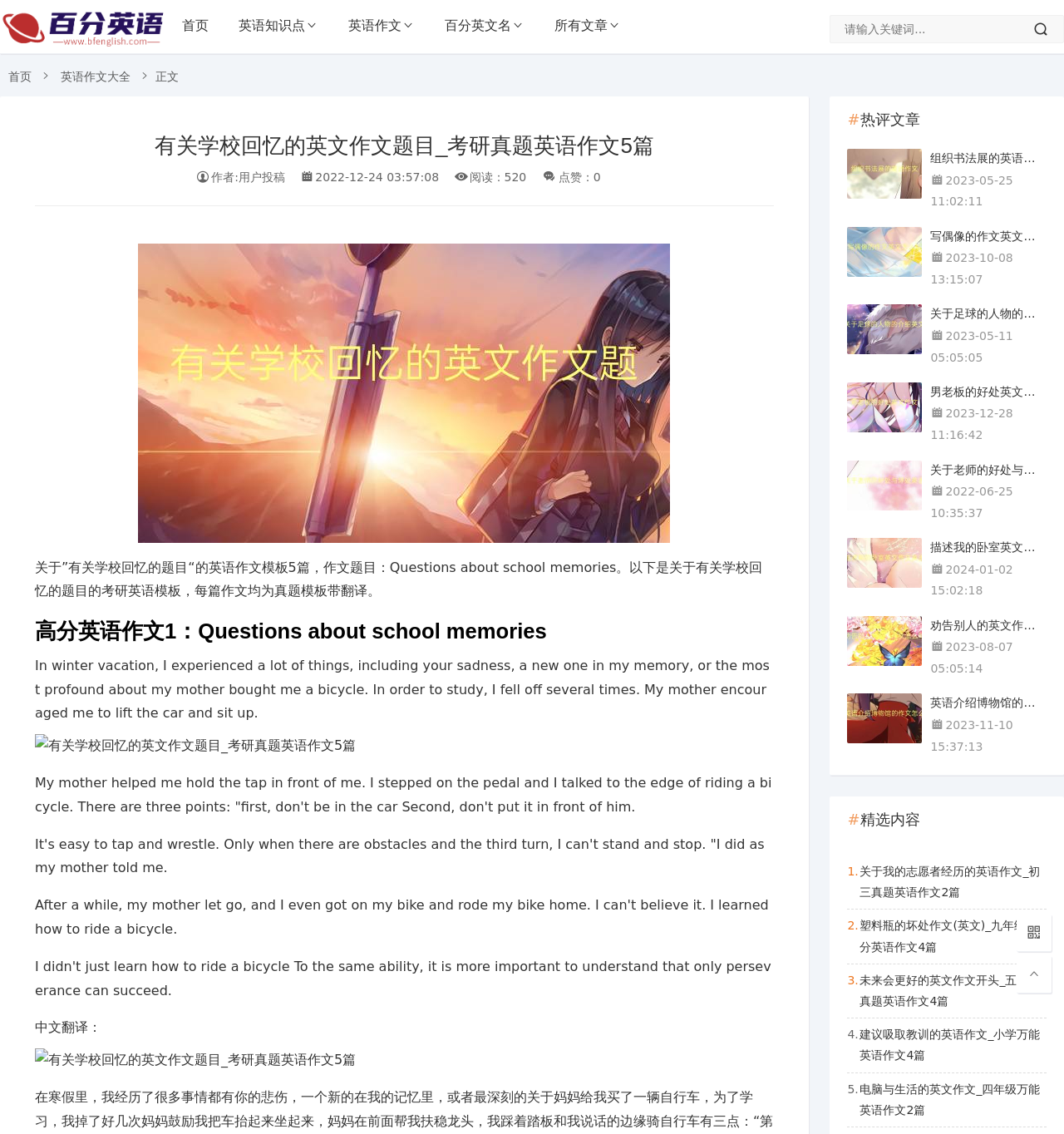Please locate the bounding box coordinates of the element's region that needs to be clicked to follow the instruction: "read the article about school memories". The bounding box coordinates should be provided as four float numbers between 0 and 1, i.e., [left, top, right, bottom].

[0.033, 0.493, 0.717, 0.528]